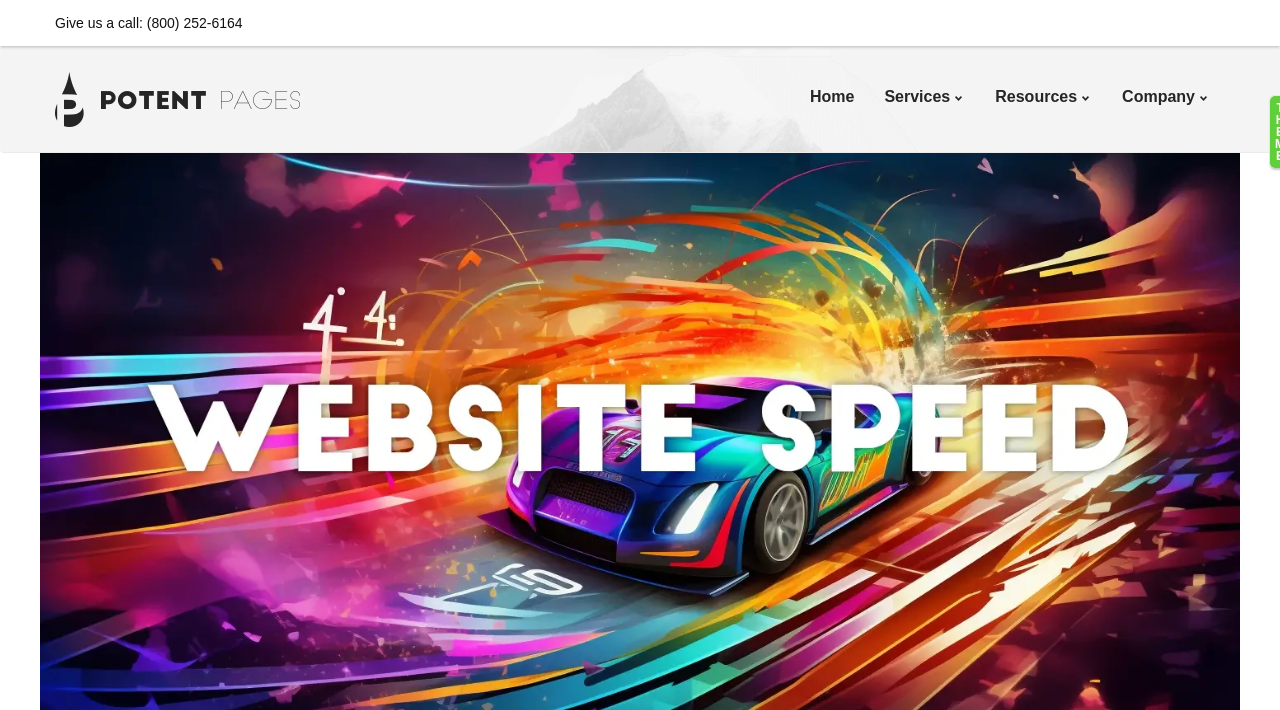Is there a logo on the webpage?
Please describe in detail the information shown in the image to answer the question.

I found an image element with the text 'Potent Pages Home' which is likely a logo, located near the top-left corner of the page.